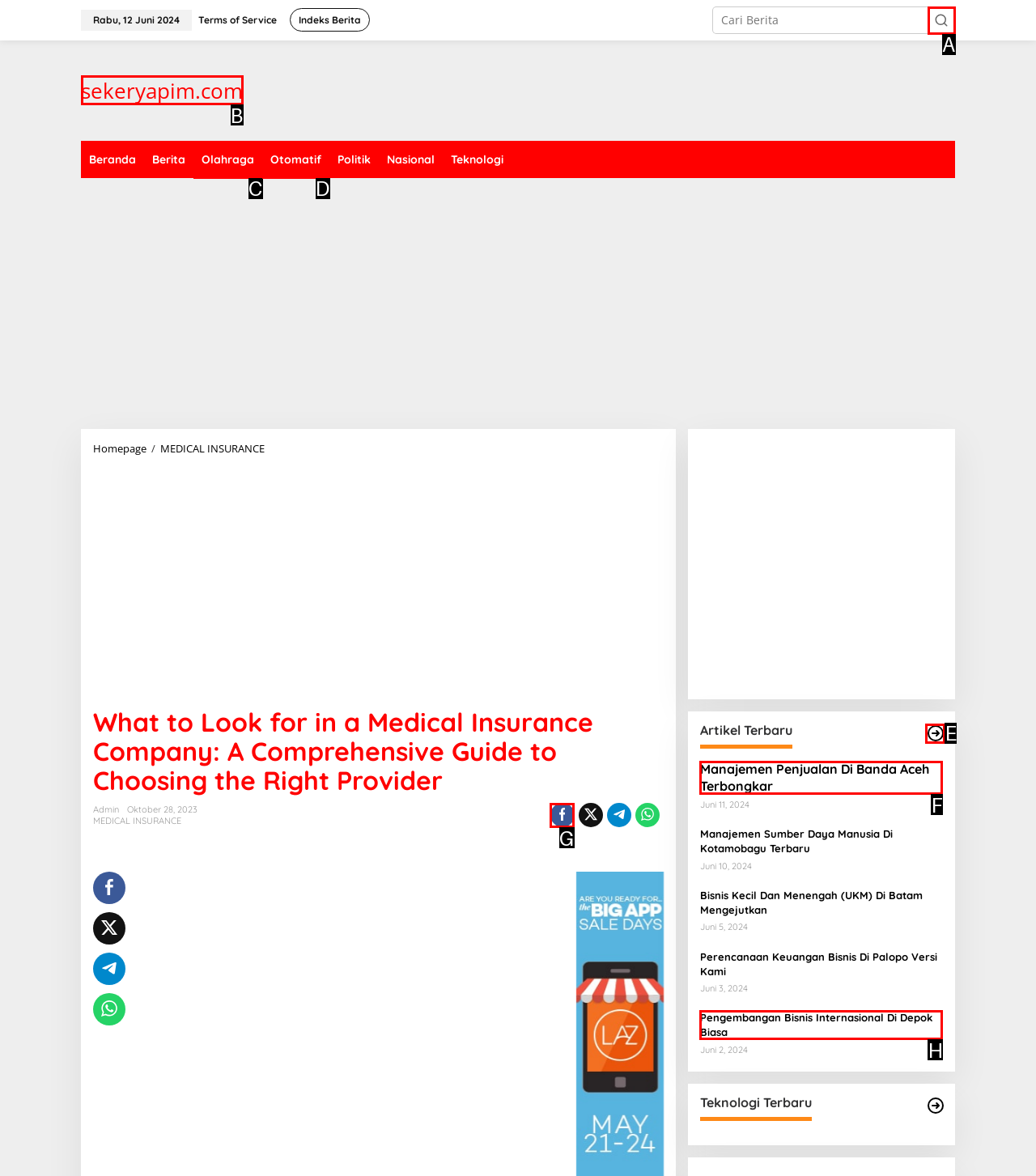Tell me which one HTML element I should click to complete the following task: Share this article Answer with the option's letter from the given choices directly.

G